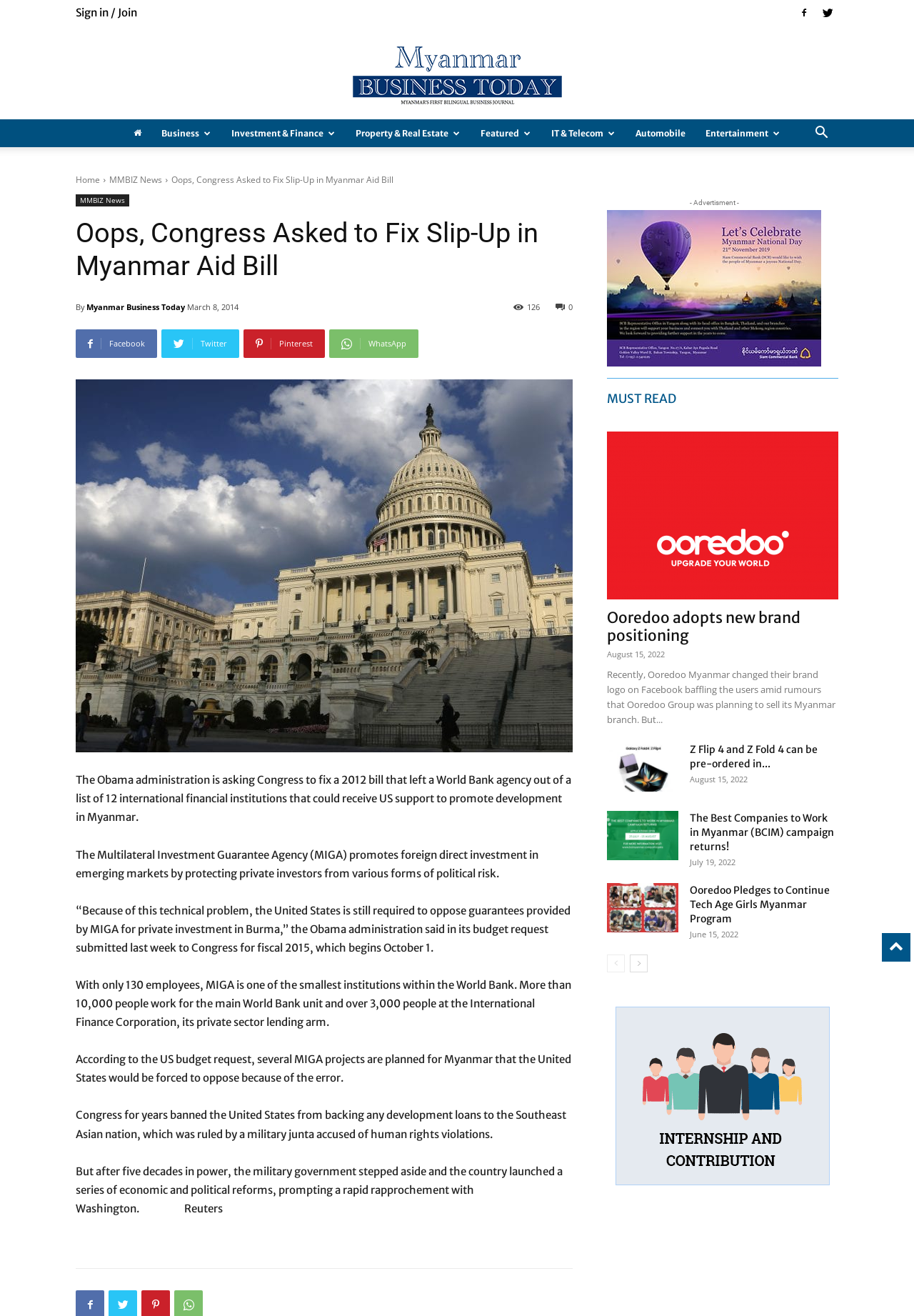How many employees work for MIGA?
Answer the question using a single word or phrase, according to the image.

130